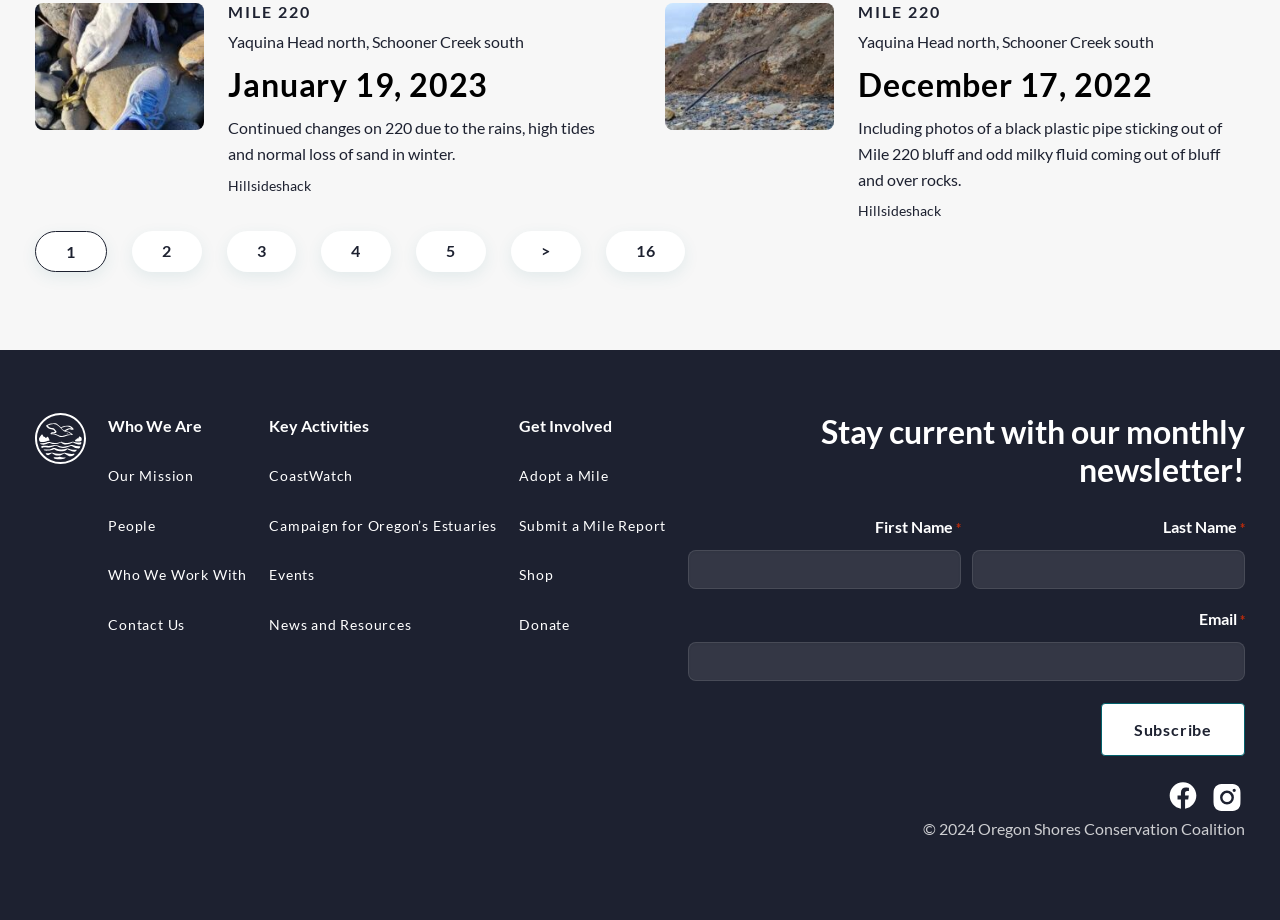Identify the bounding box coordinates of the area you need to click to perform the following instruction: "Read blog posts".

None